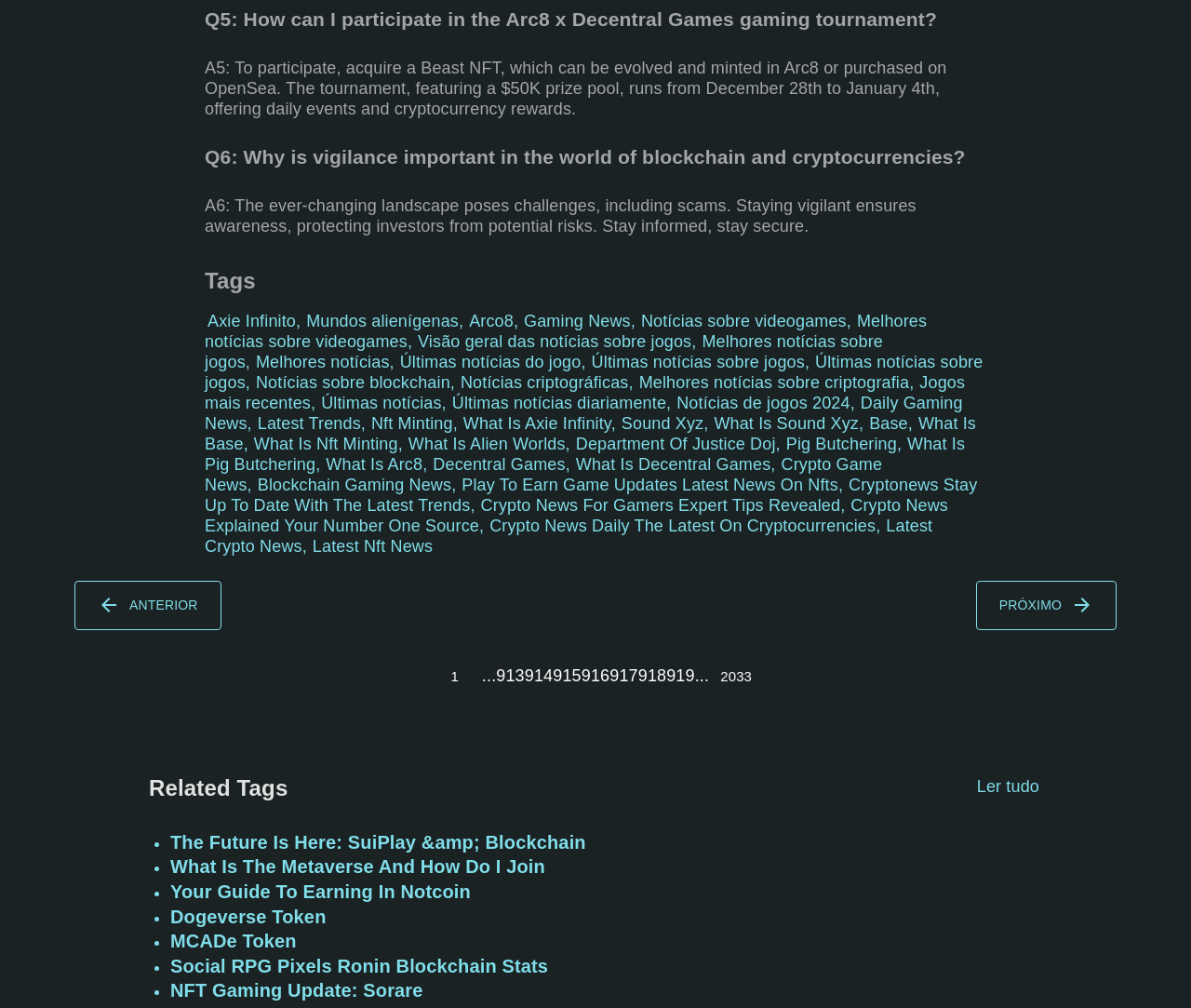Identify the bounding box coordinates necessary to click and complete the given instruction: "Click on the 'PRÓXIMO' link".

[0.819, 0.576, 0.938, 0.625]